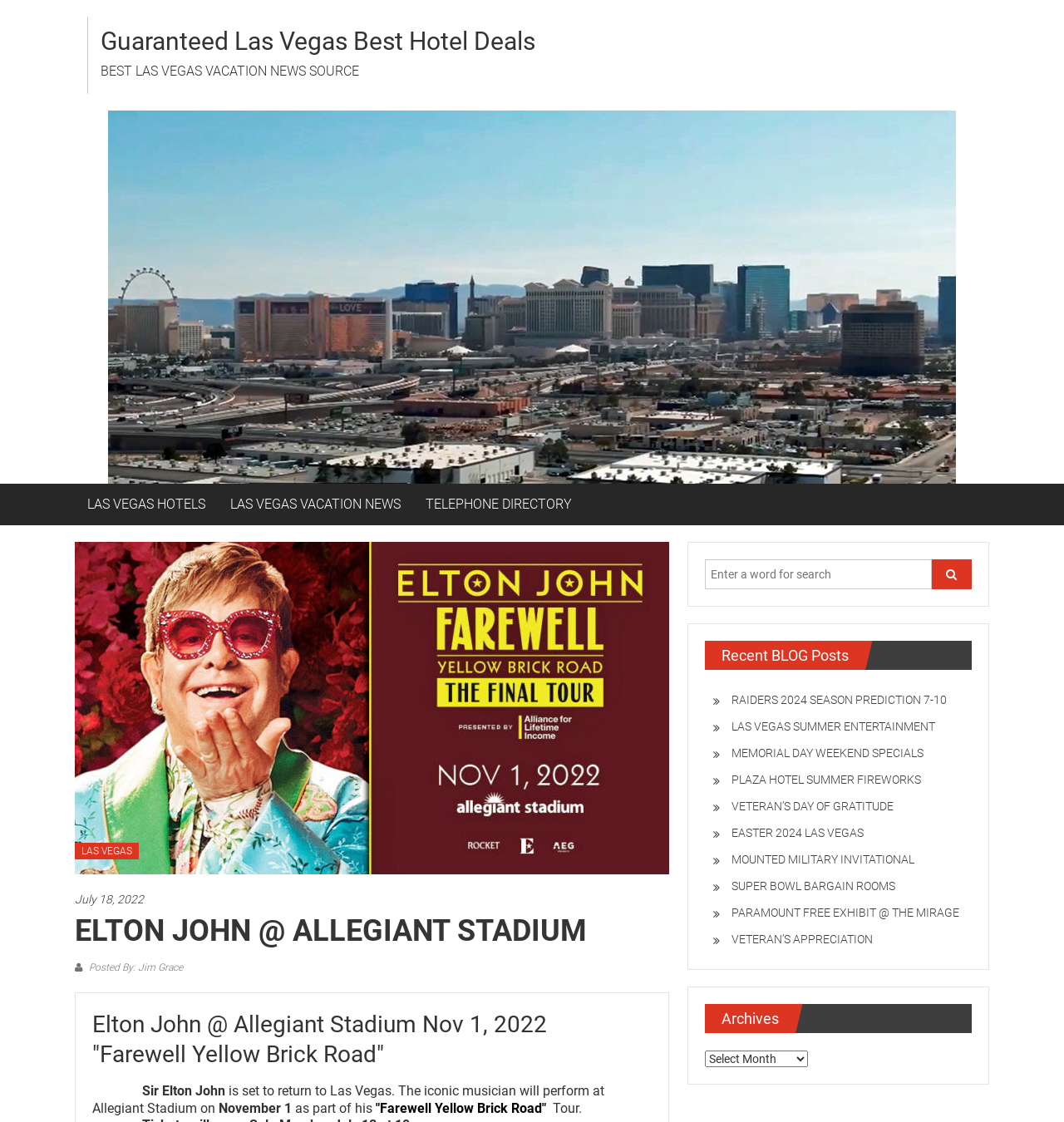Please locate the UI element described by "Copyright Infringement" and provide its bounding box coordinates.

None